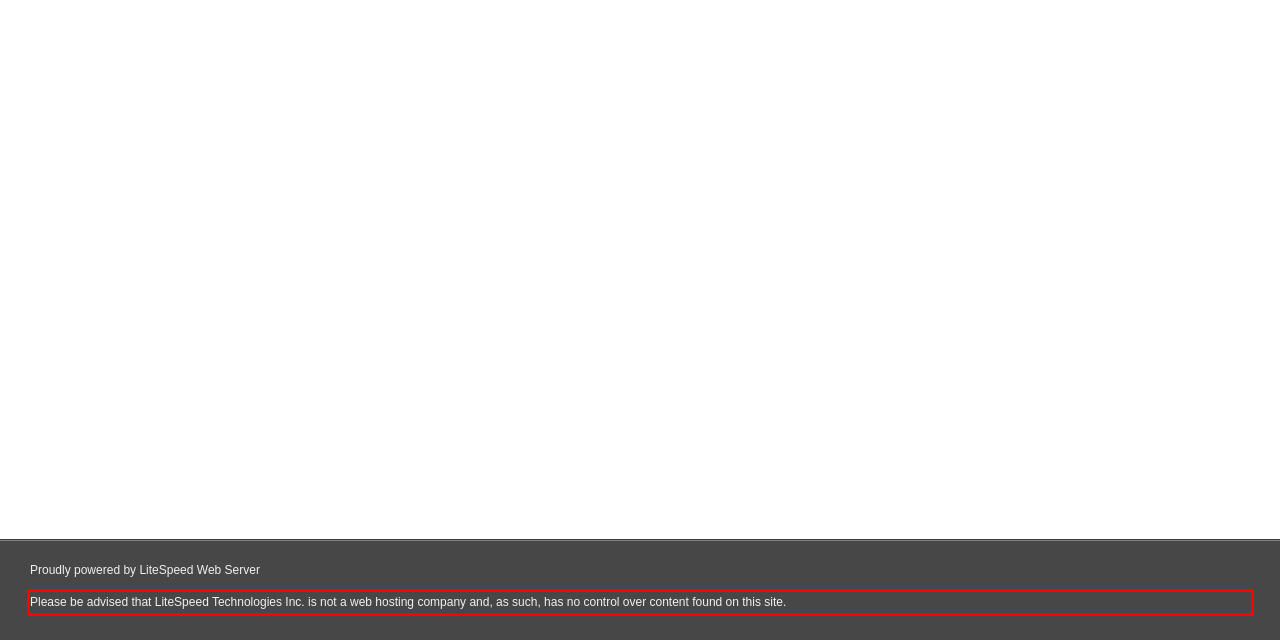Using the provided screenshot of a webpage, recognize the text inside the red rectangle bounding box by performing OCR.

Please be advised that LiteSpeed Technologies Inc. is not a web hosting company and, as such, has no control over content found on this site.